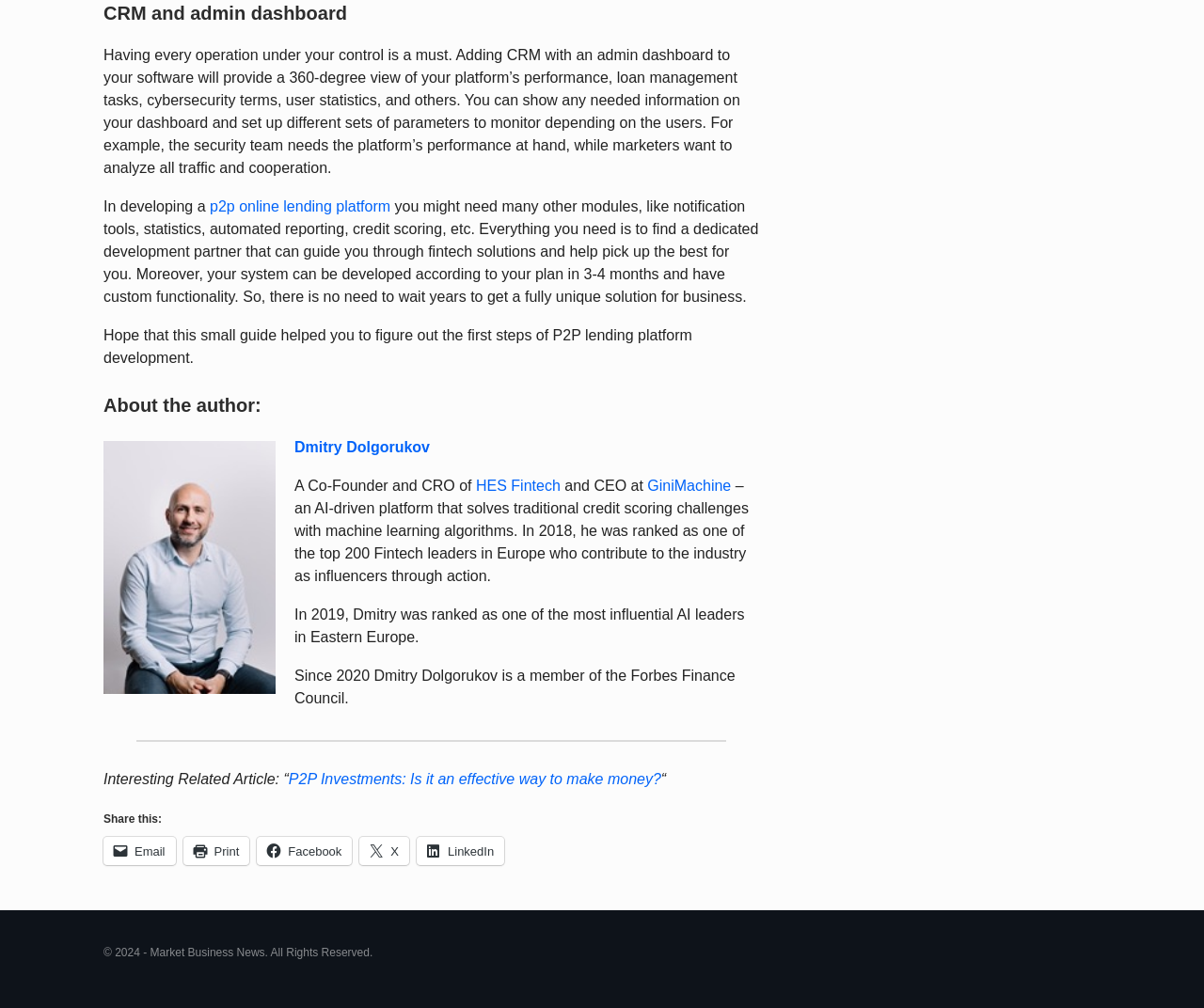Please determine the bounding box coordinates of the element's region to click for the following instruction: "Share this article on Facebook".

[0.213, 0.83, 0.292, 0.858]